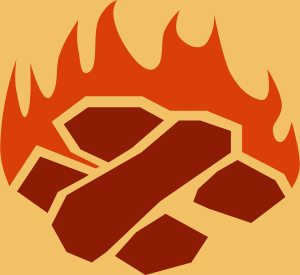What shape does the Hearth logo resemble?
Please use the image to provide an in-depth answer to the question.

The caption describes the logo as depicting a stylized flame or heart shape, which implies that the logo's design is inspired by one or both of these shapes.